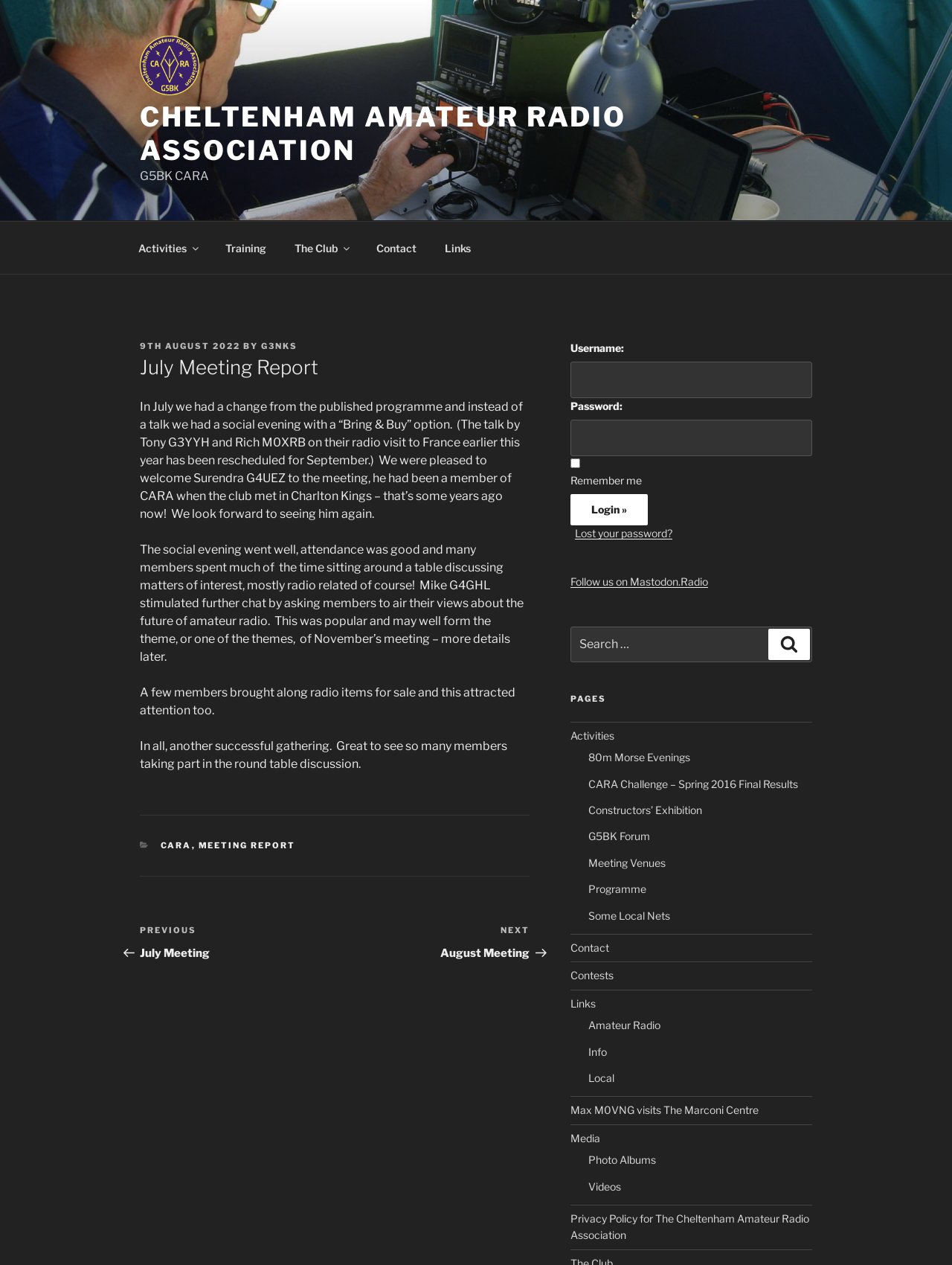How many pages are listed in the 'PAGES' section?
Please use the visual content to give a single word or phrase answer.

15